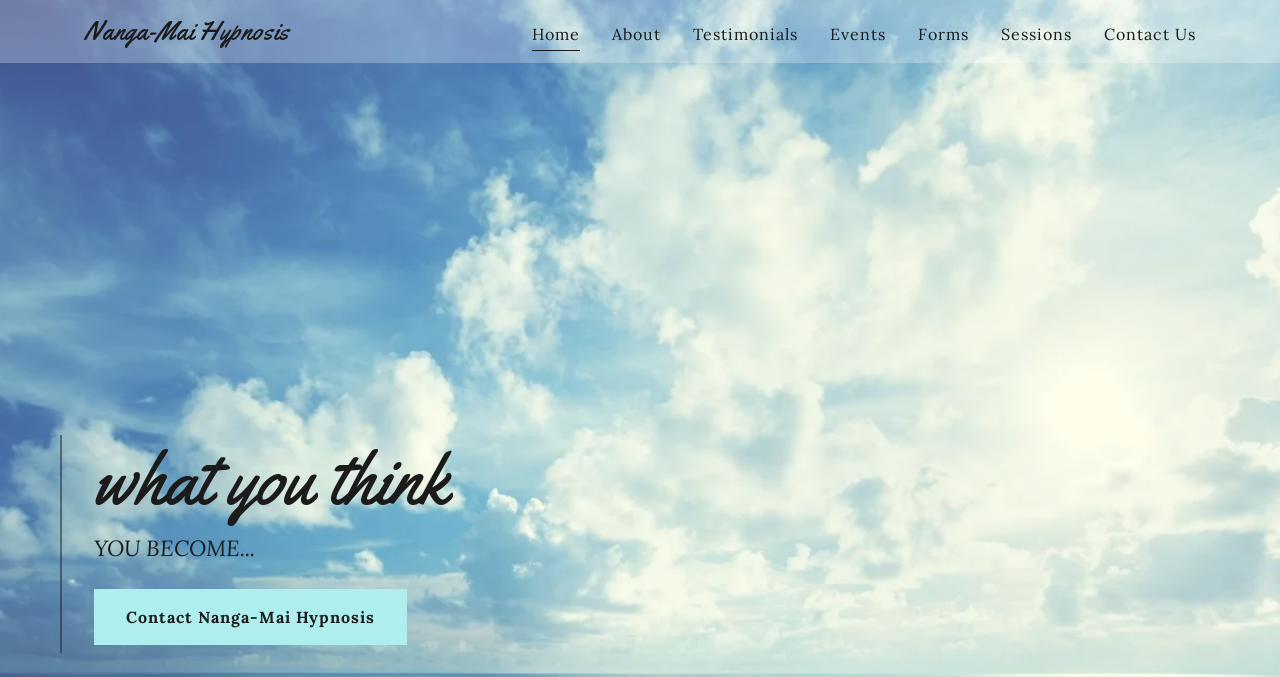Please identify the bounding box coordinates for the region that you need to click to follow this instruction: "go to 'Home'".

[0.415, 0.033, 0.453, 0.075]